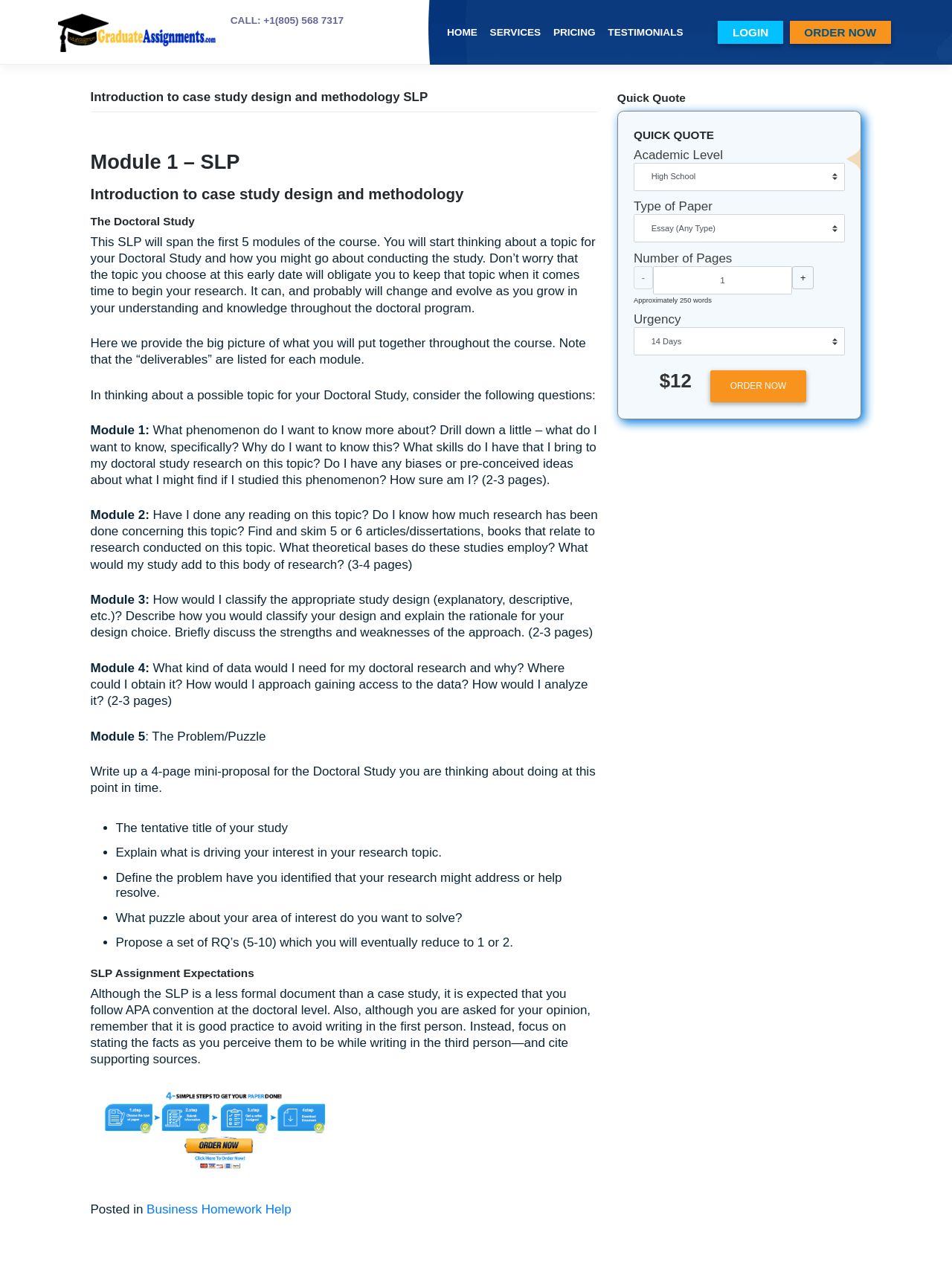Please provide the bounding box coordinates for the element that needs to be clicked to perform the following instruction: "Call the phone number". The coordinates should be given as four float numbers between 0 and 1, i.e., [left, top, right, bottom].

[0.285, 0.014, 0.425, 0.024]